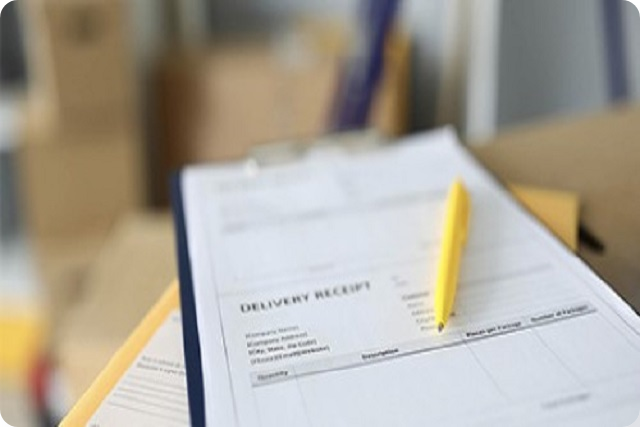Answer in one word or a short phrase: 
What is the color of the pen beside the clipboard?

Yellow